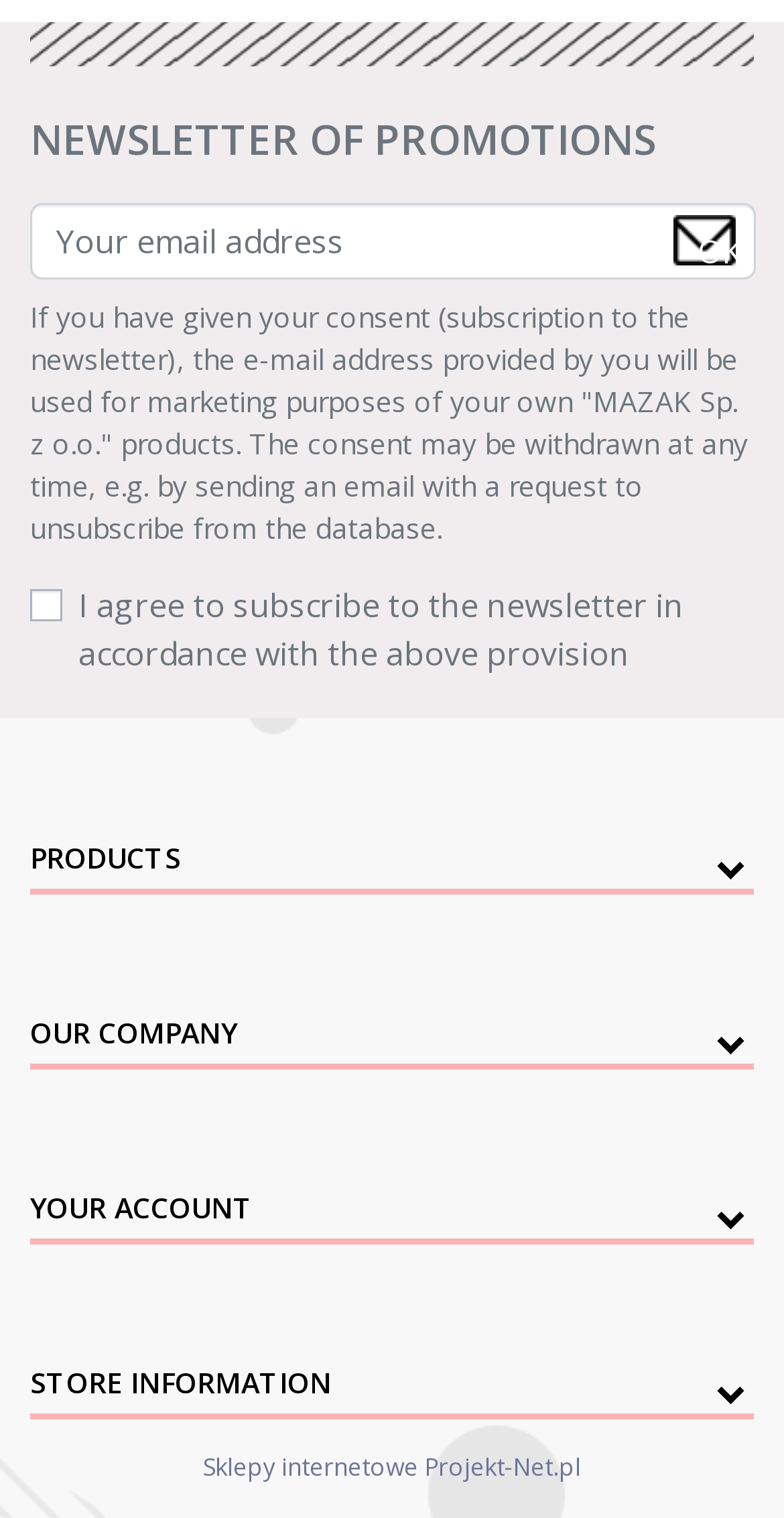What is the status of the checkbox?
Based on the visual information, provide a detailed and comprehensive answer.

The checkbox element with the label 'I agree to subscribe to the newsletter in accordance with the above provision' is currently unchecked, indicating that the user has not agreed to the terms.